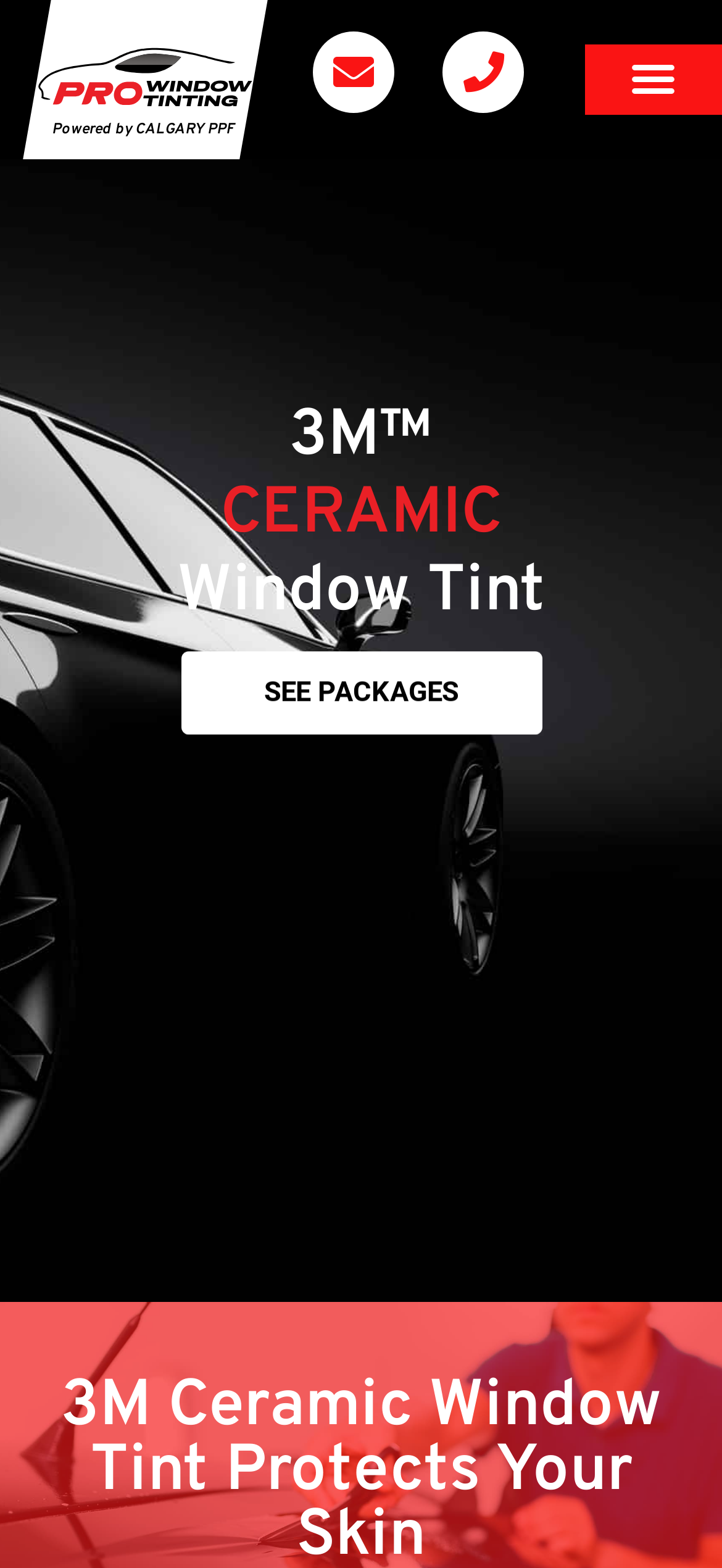Answer the following query with a single word or phrase:
How many links are there in the top section?

3